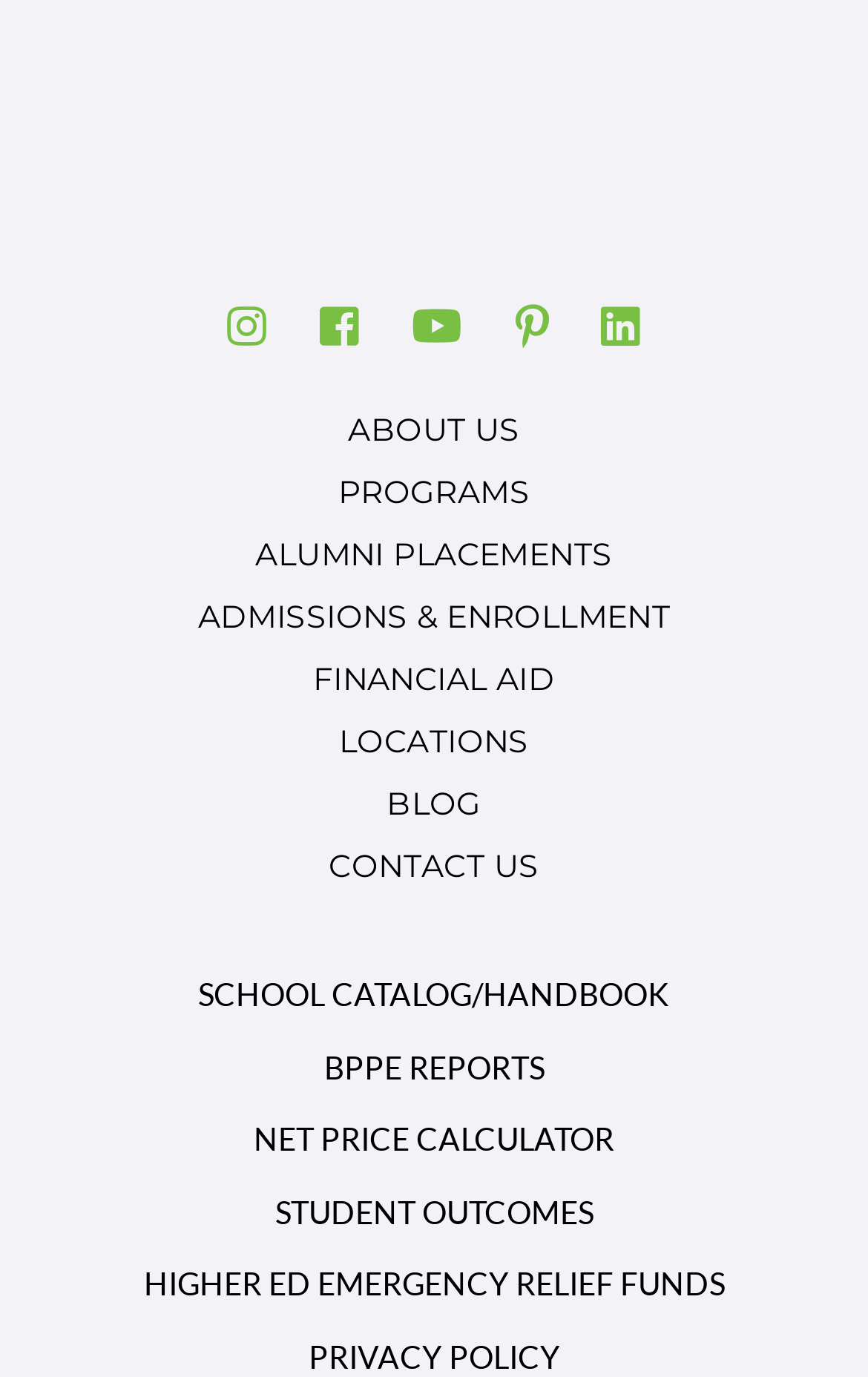Highlight the bounding box coordinates of the element you need to click to perform the following instruction: "check student outcomes."

[0.317, 0.866, 0.683, 0.894]